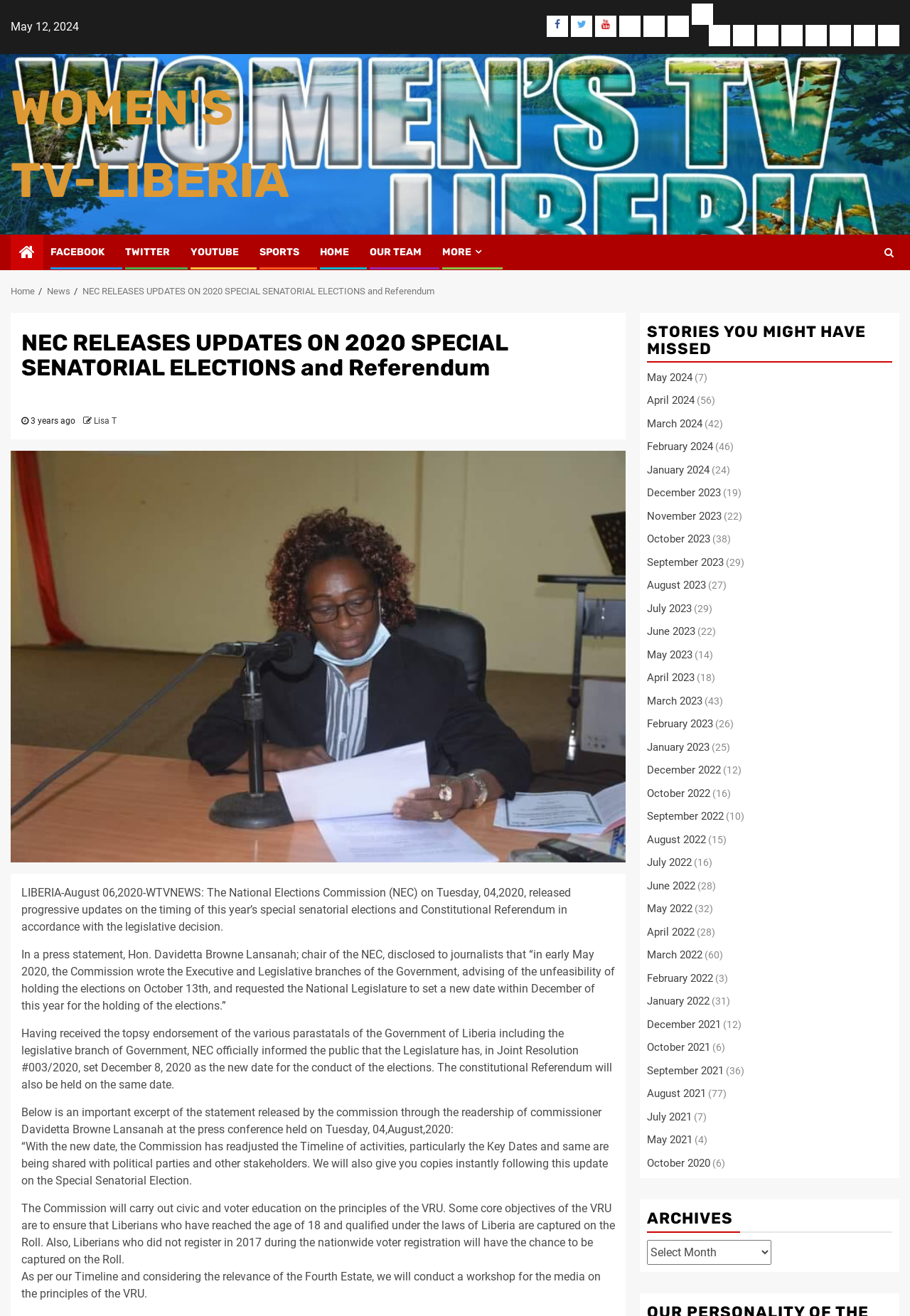Please determine the bounding box coordinates for the element that should be clicked to follow these instructions: "Go to Home page".

[0.707, 0.012, 0.73, 0.028]